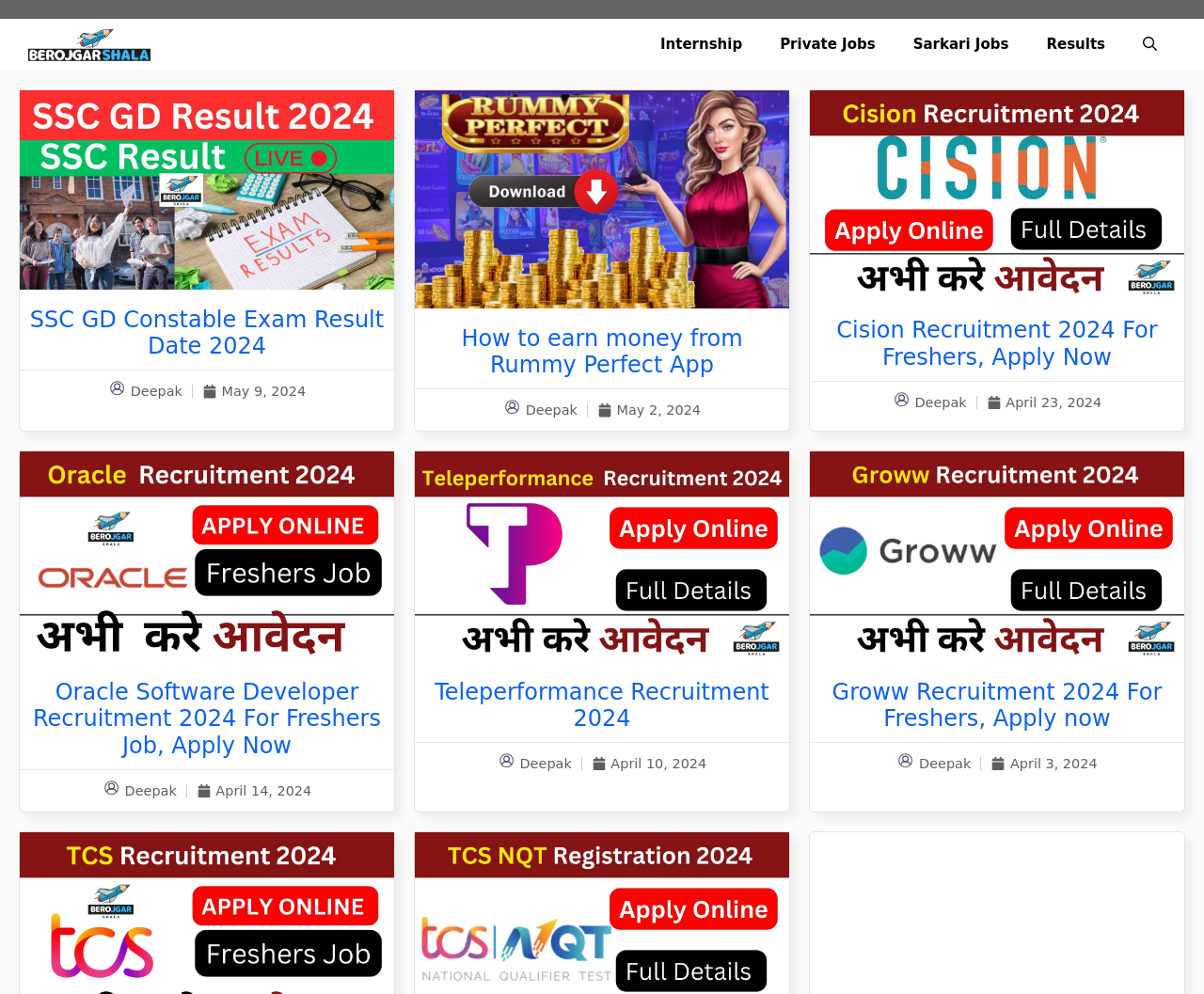Please give a succinct answer using a single word or phrase:
What is the author of the articles on this webpage?

Deepak